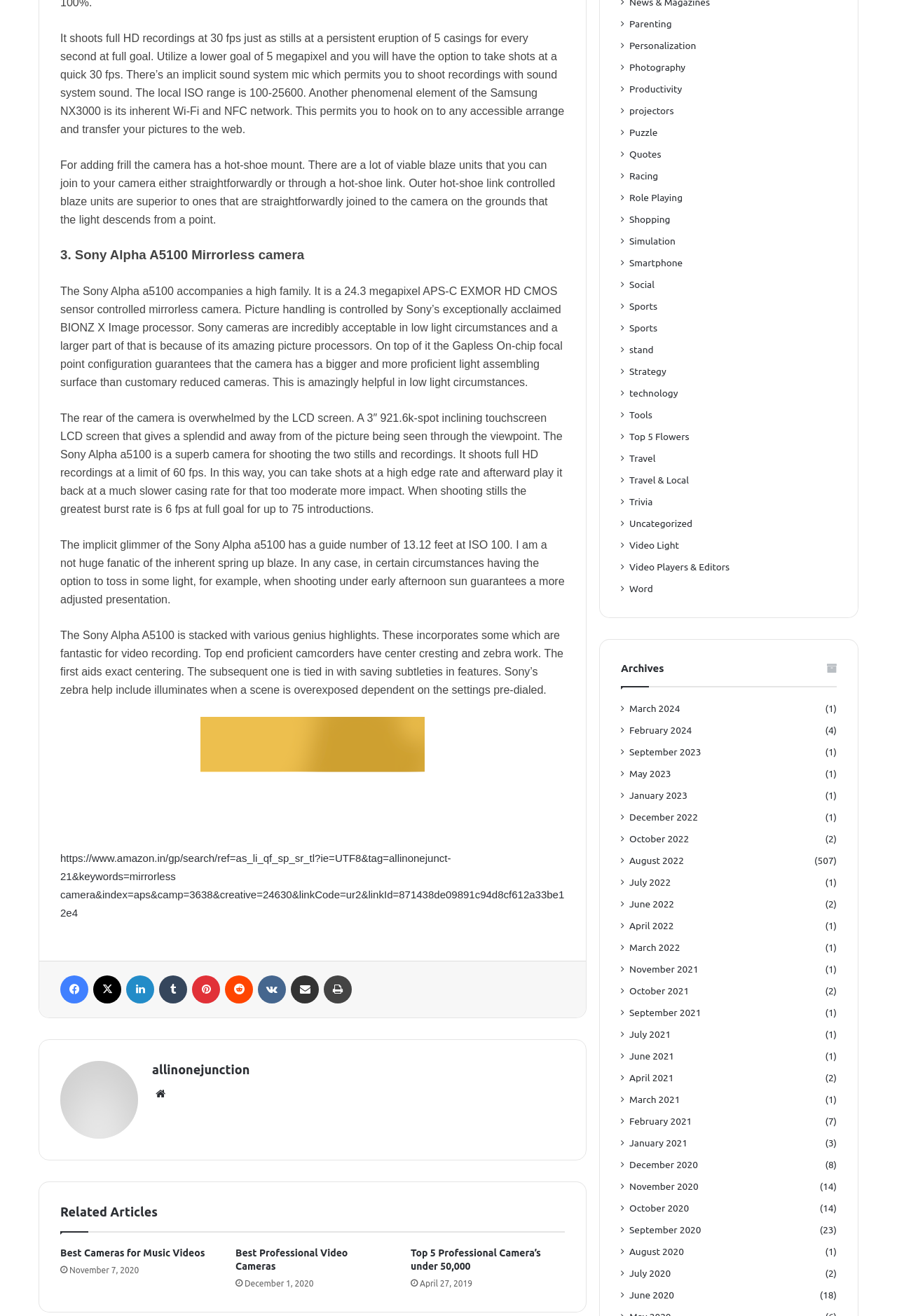Identify the coordinates of the bounding box for the element that must be clicked to accomplish the instruction: "Click the link to Best Cameras for Music Videos".

[0.067, 0.948, 0.228, 0.957]